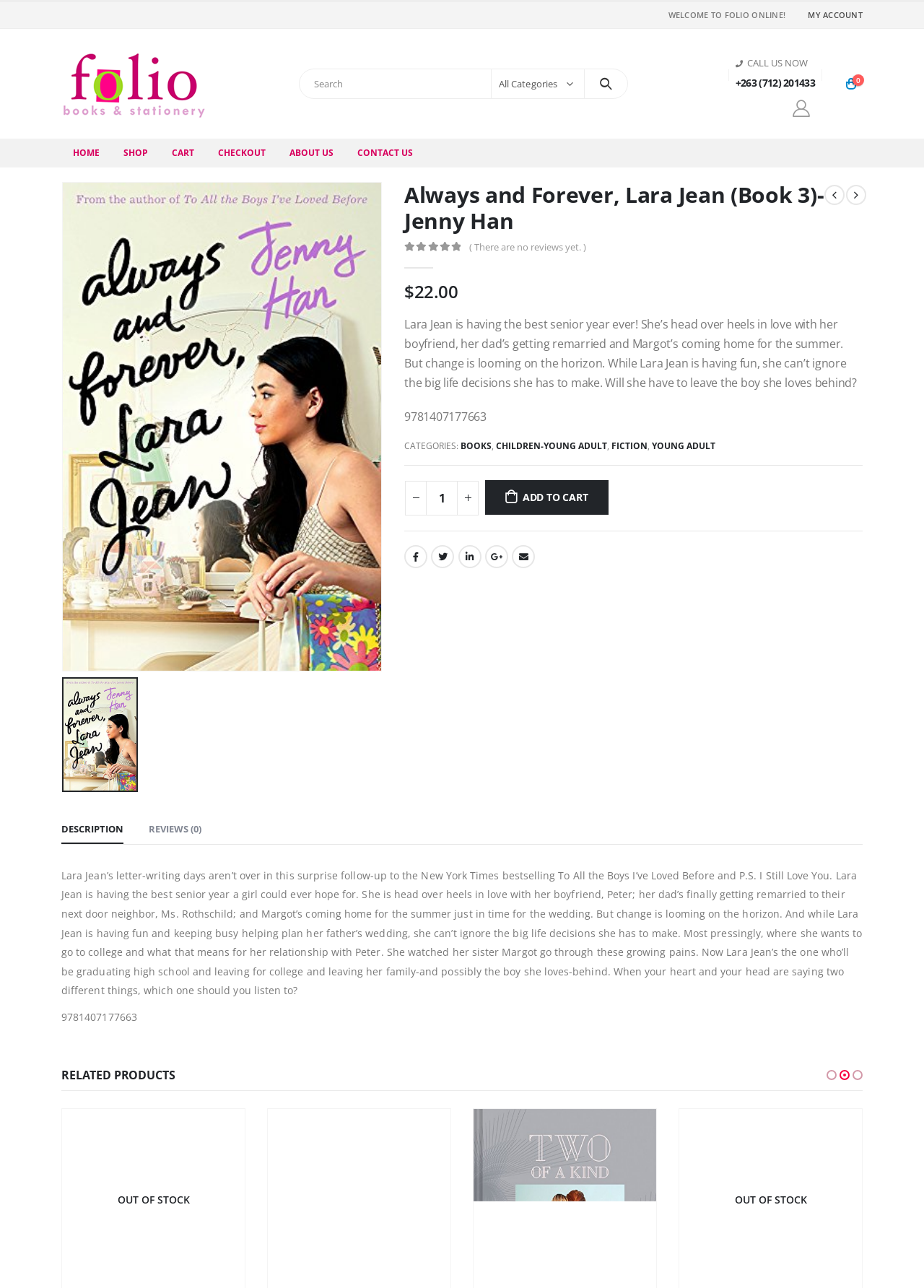What is the author of the book?
Based on the image, answer the question with as much detail as possible.

I found the author of the book by looking at the heading element with the text 'Always and Forever, Lara Jean (Book 3)- Jenny Han' which is located at the top of the page, indicating that Jenny Han is the author of the book.